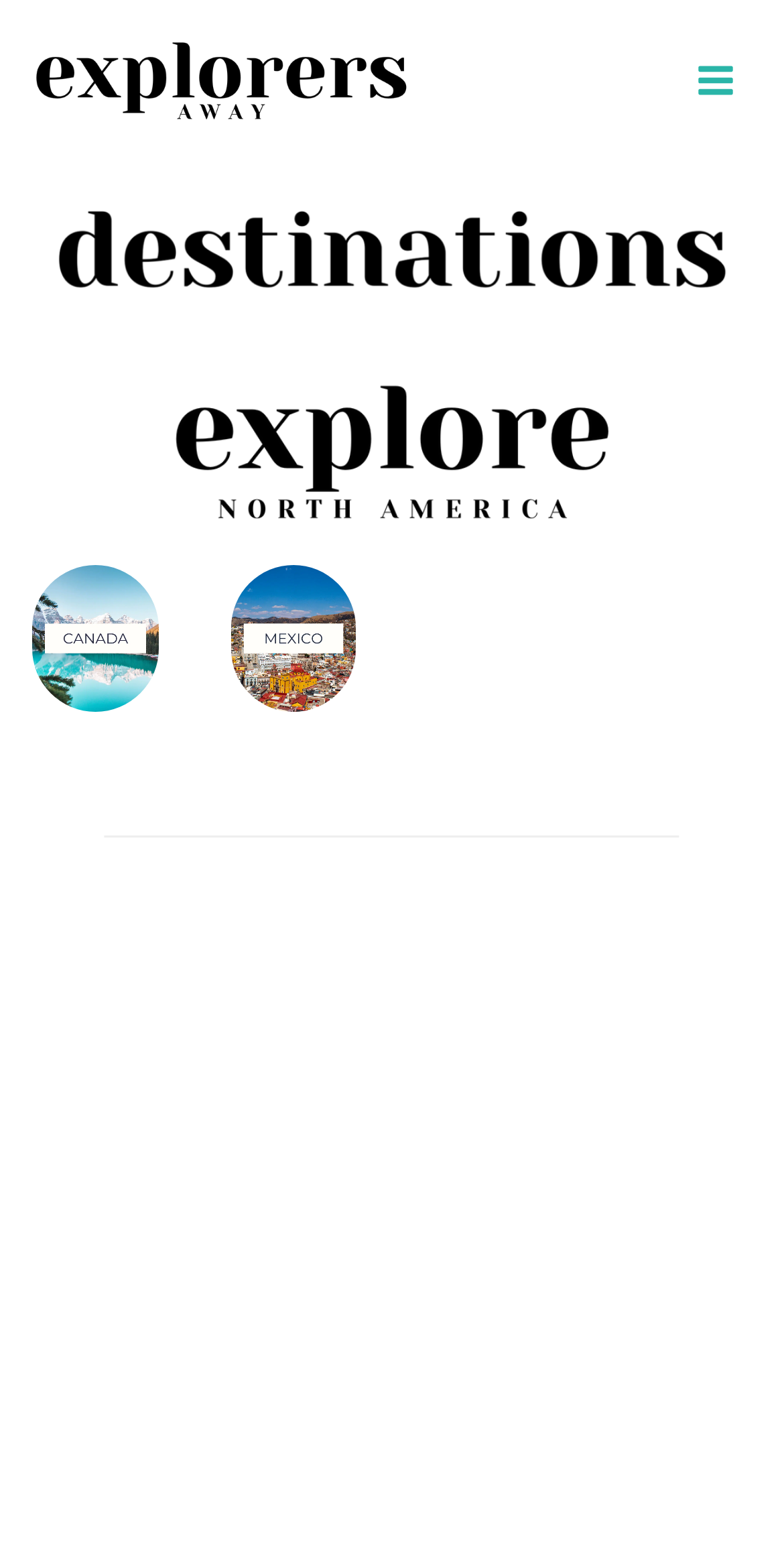What is the last destination listed?
Examine the image and provide an in-depth answer to the question.

The last destination listed can be found by looking at the figures under the 'Open menu' button. The last figure has a link with the text 'Dominican Republic' and an image with the same name.